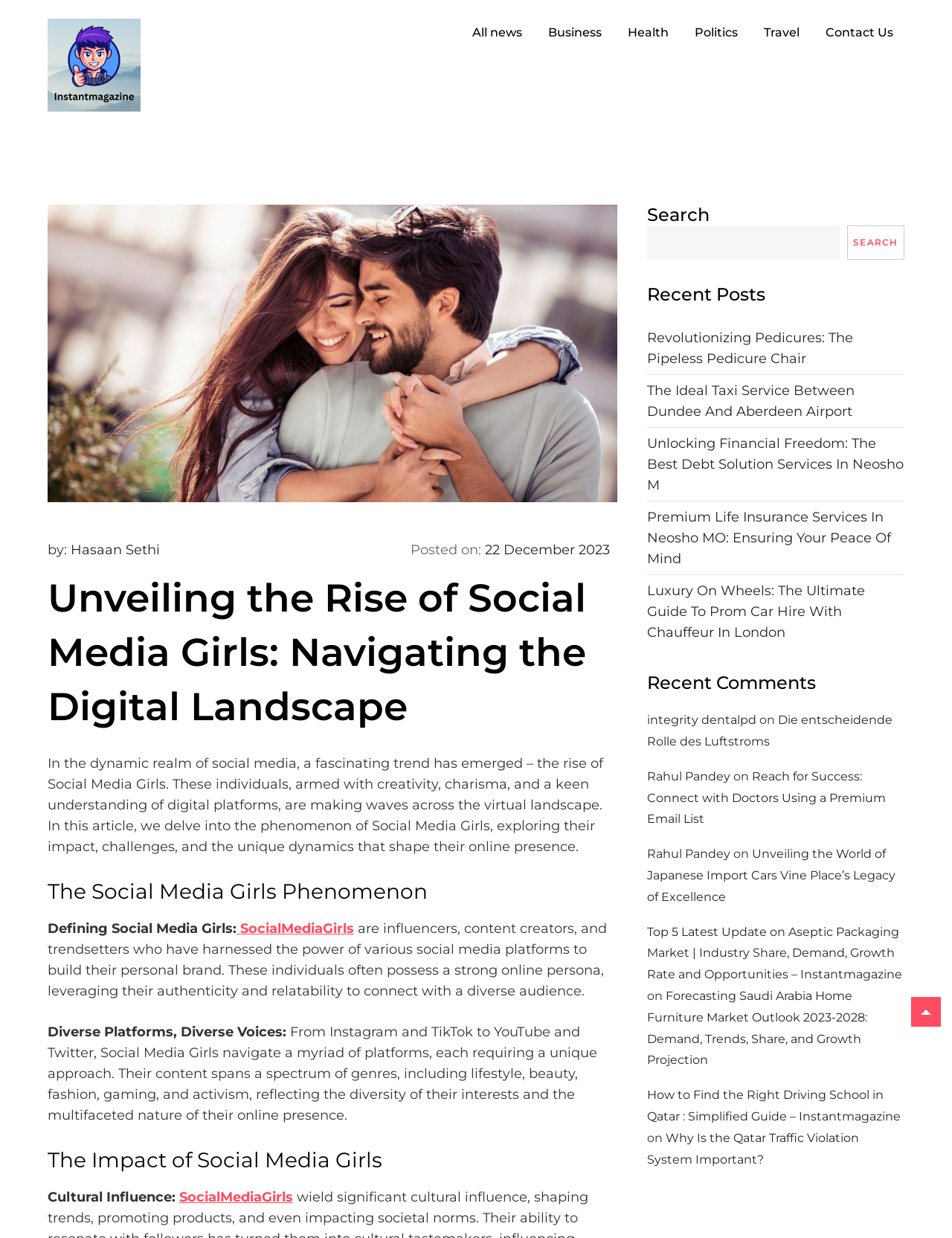Determine the bounding box coordinates for the element that should be clicked to follow this instruction: "Click the 'Home' link". The coordinates should be given as four float numbers between 0 and 1, in the format [left, top, right, bottom].

None